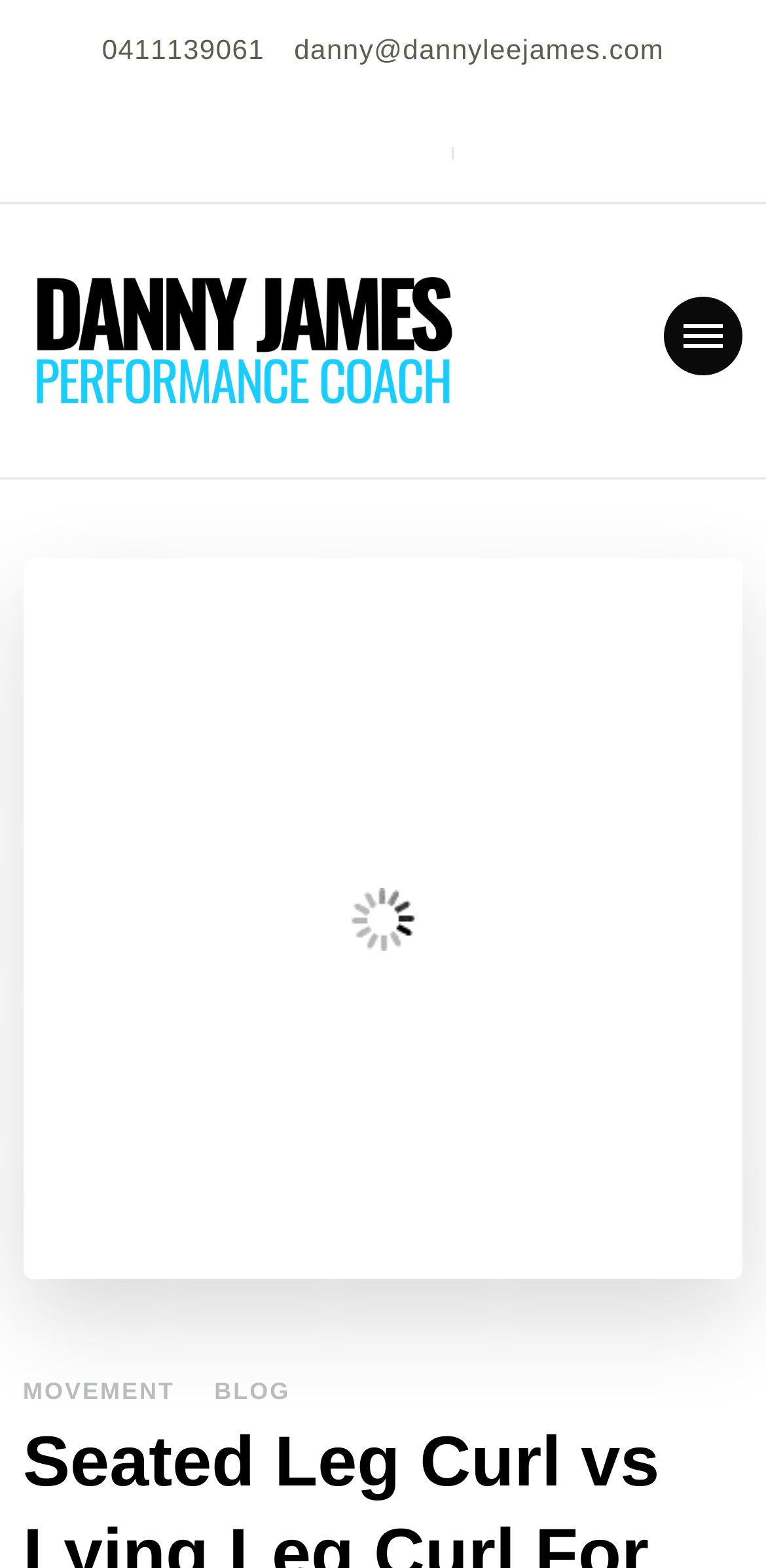How many links are there in the primary menu?
From the screenshot, supply a one-word or short-phrase answer.

2